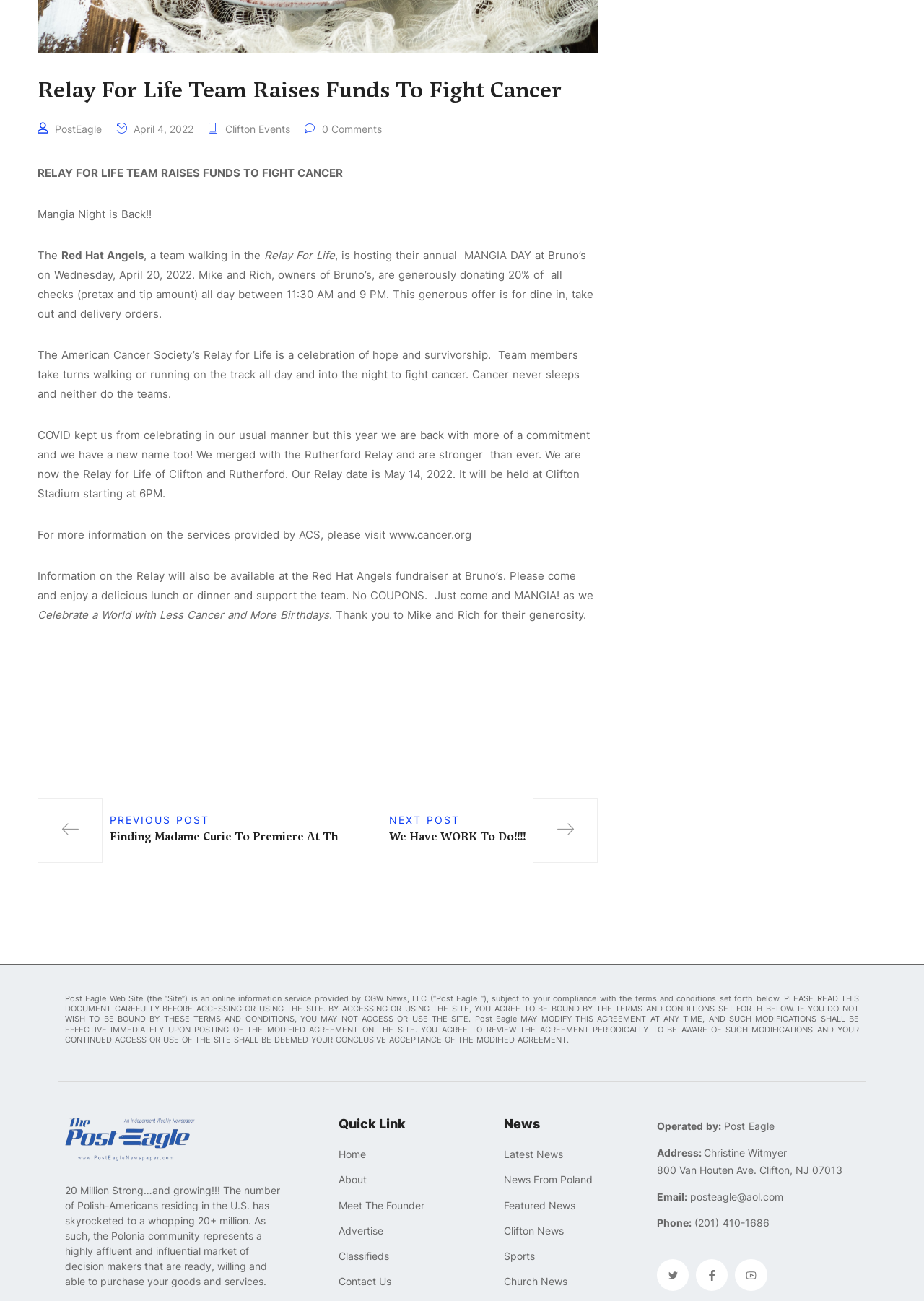Answer this question using a single word or a brief phrase:
What percentage of checks will Mike and Rich donate to the American Cancer Society?

20%